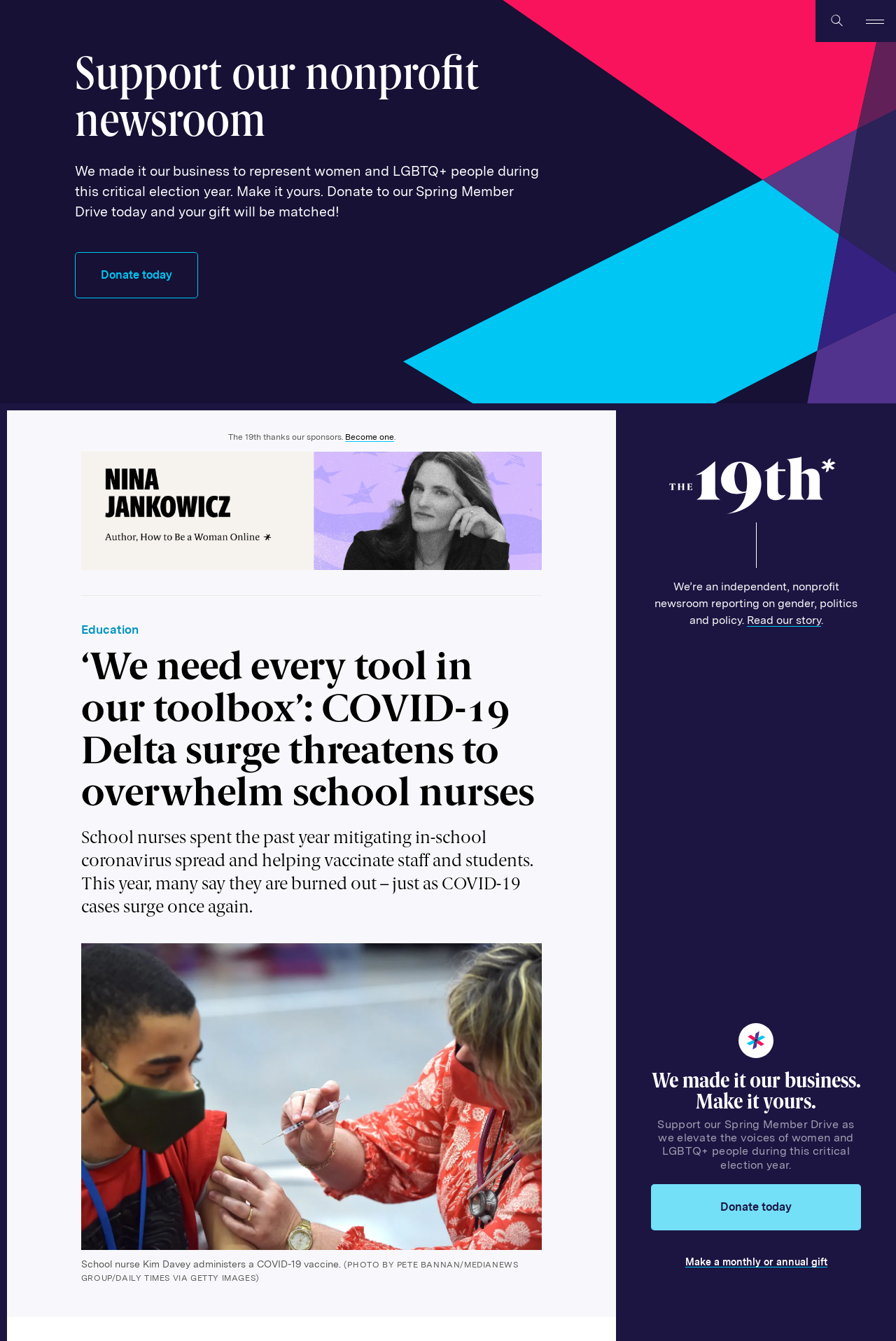Please identify the bounding box coordinates of the region to click in order to complete the task: "Donate today". The coordinates must be four float numbers between 0 and 1, specified as [left, top, right, bottom].

[0.083, 0.188, 0.221, 0.222]